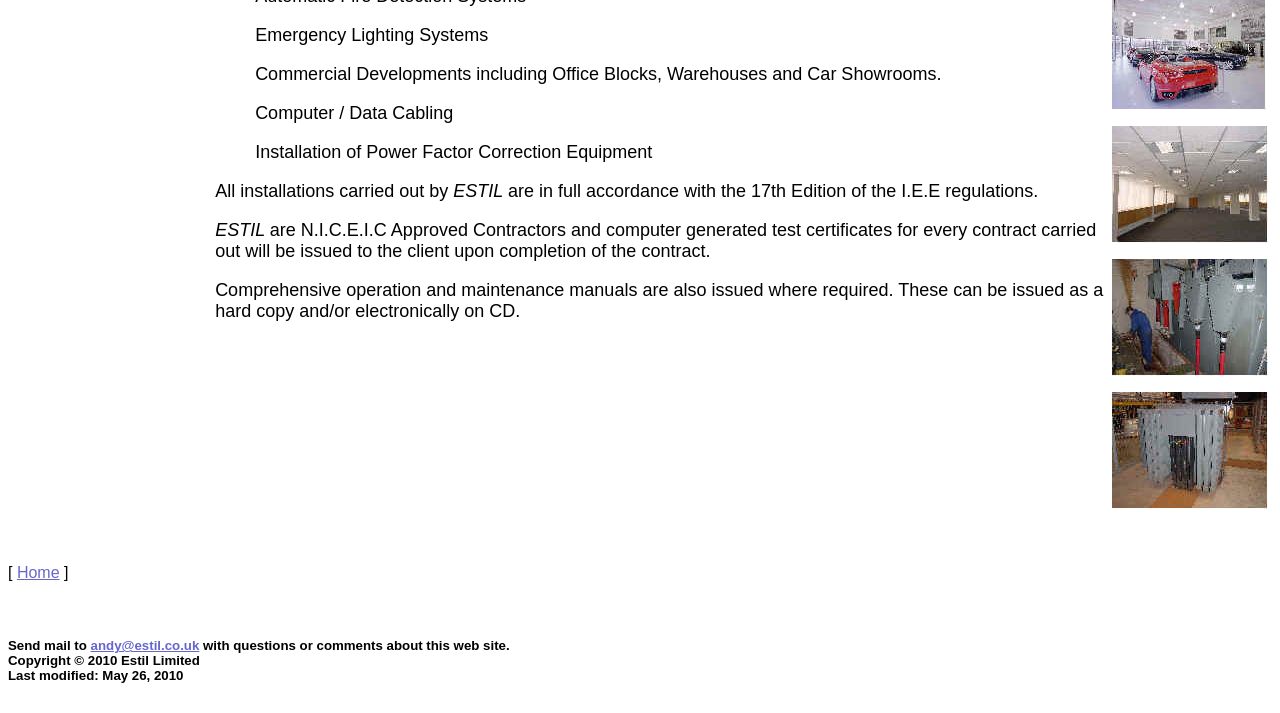Please specify the bounding box coordinates in the format (top-left x, top-left y, bottom-right x, bottom-right y), with values ranging from 0 to 1. Identify the bounding box for the UI component described as follows: name="email" placeholder="Enter your email address"

None